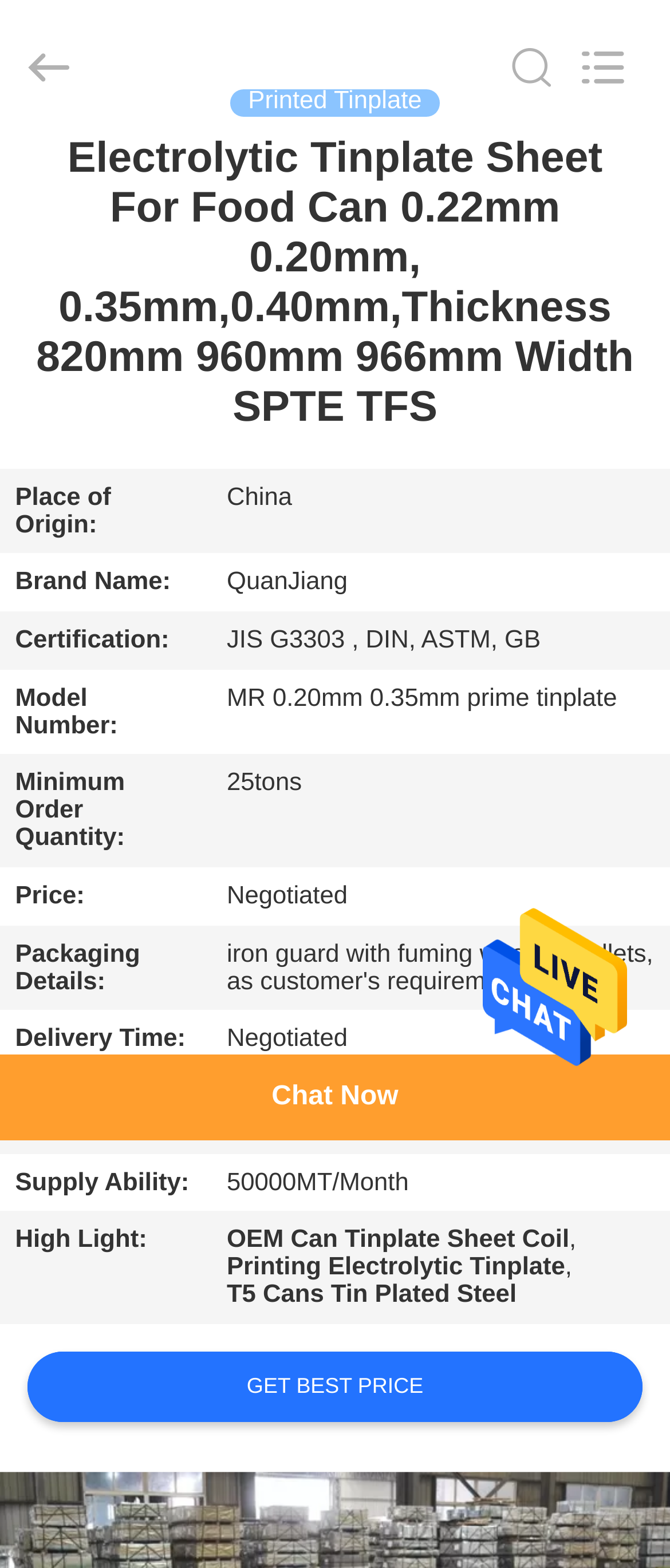Provide the bounding box coordinates of the UI element this sentence describes: "Get Best Price".

[0.04, 0.862, 0.96, 0.907]